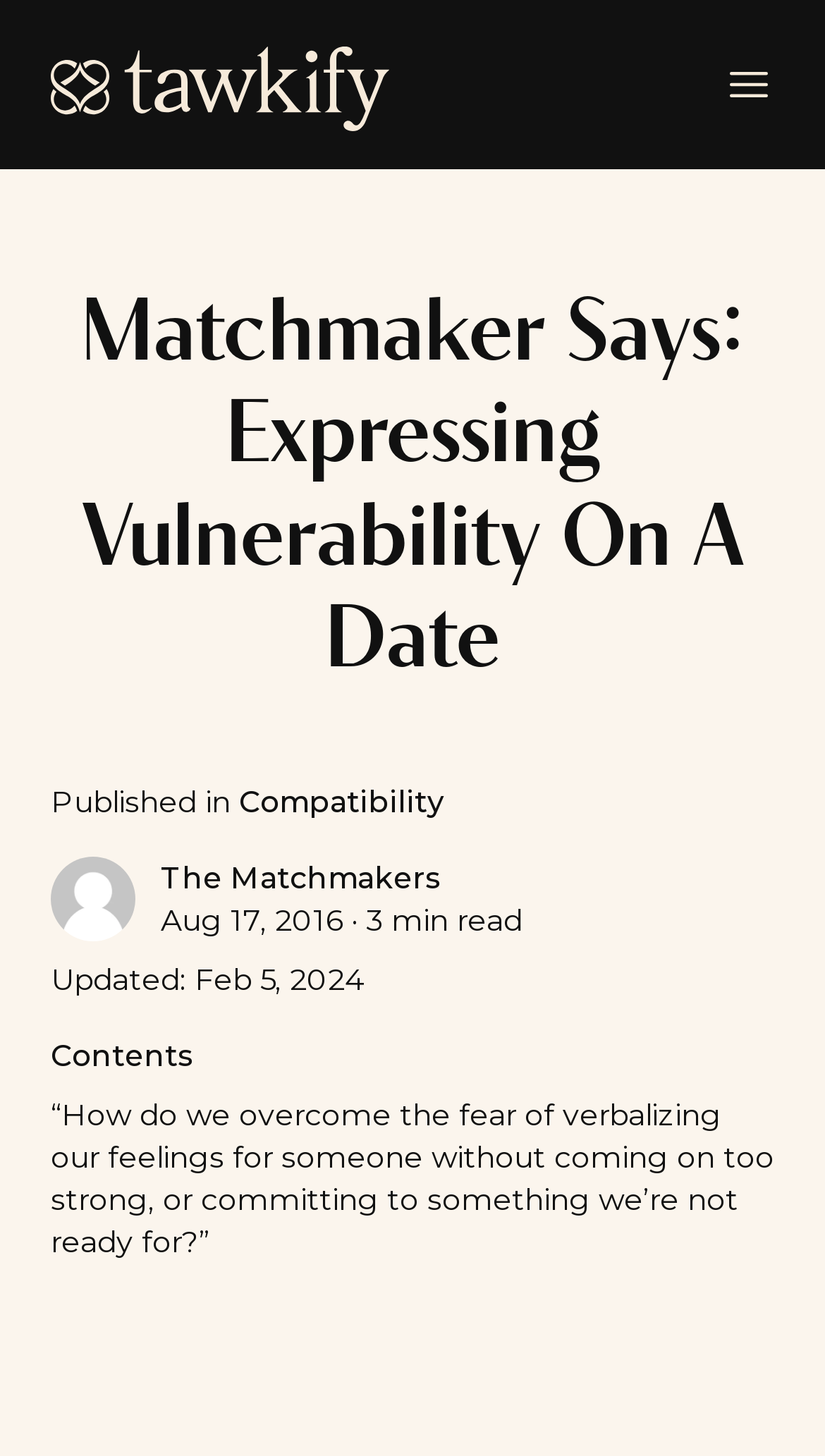When was the blog post published?
Provide a detailed answer to the question using information from the image.

The publication date of the blog post can be found below the authors' names, where it says 'Aug 17, 2016'.